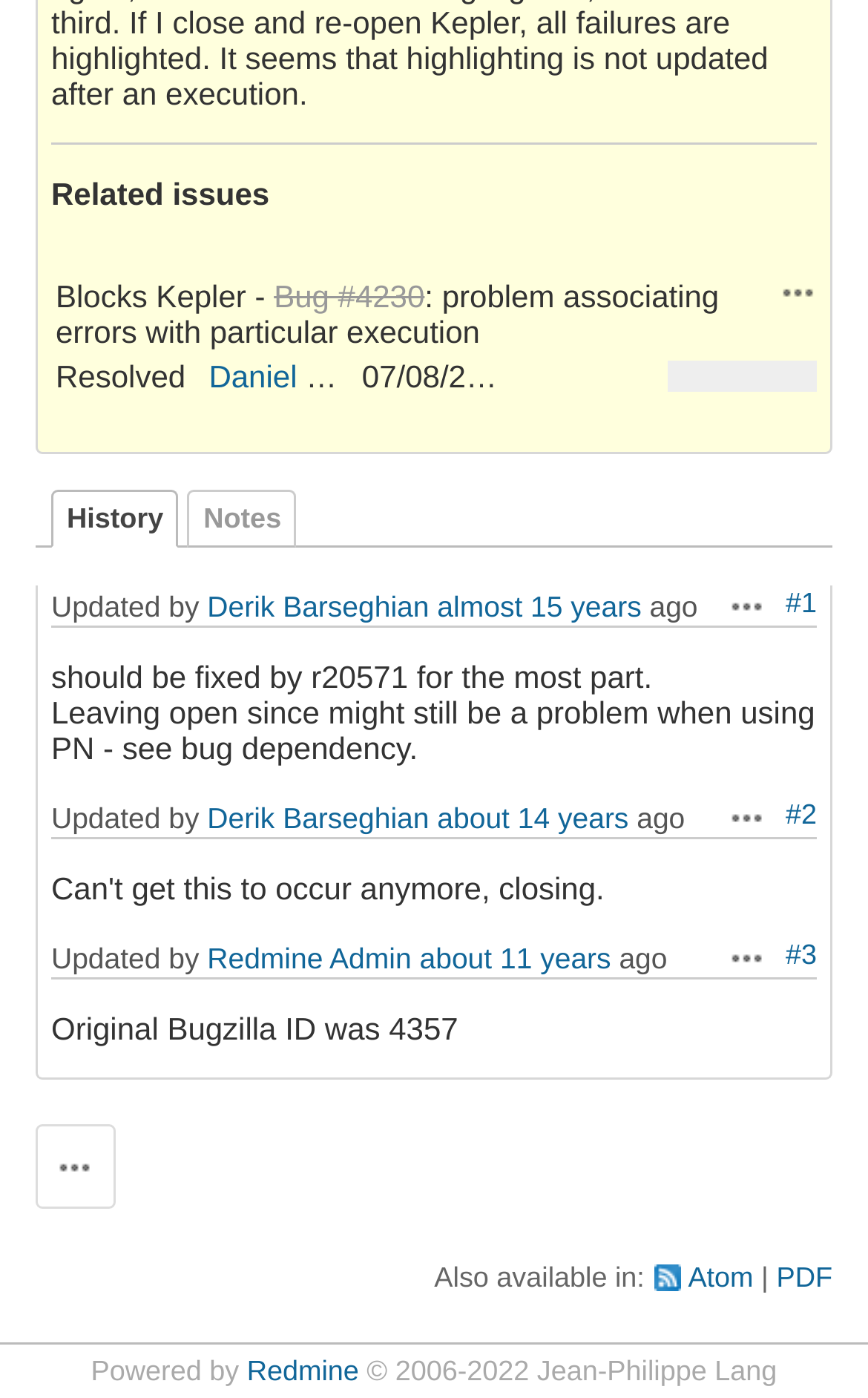What is the name of the person who updated the issue almost 15 years ago?
Relying on the image, give a concise answer in one word or a brief phrase.

Derik Barseghian